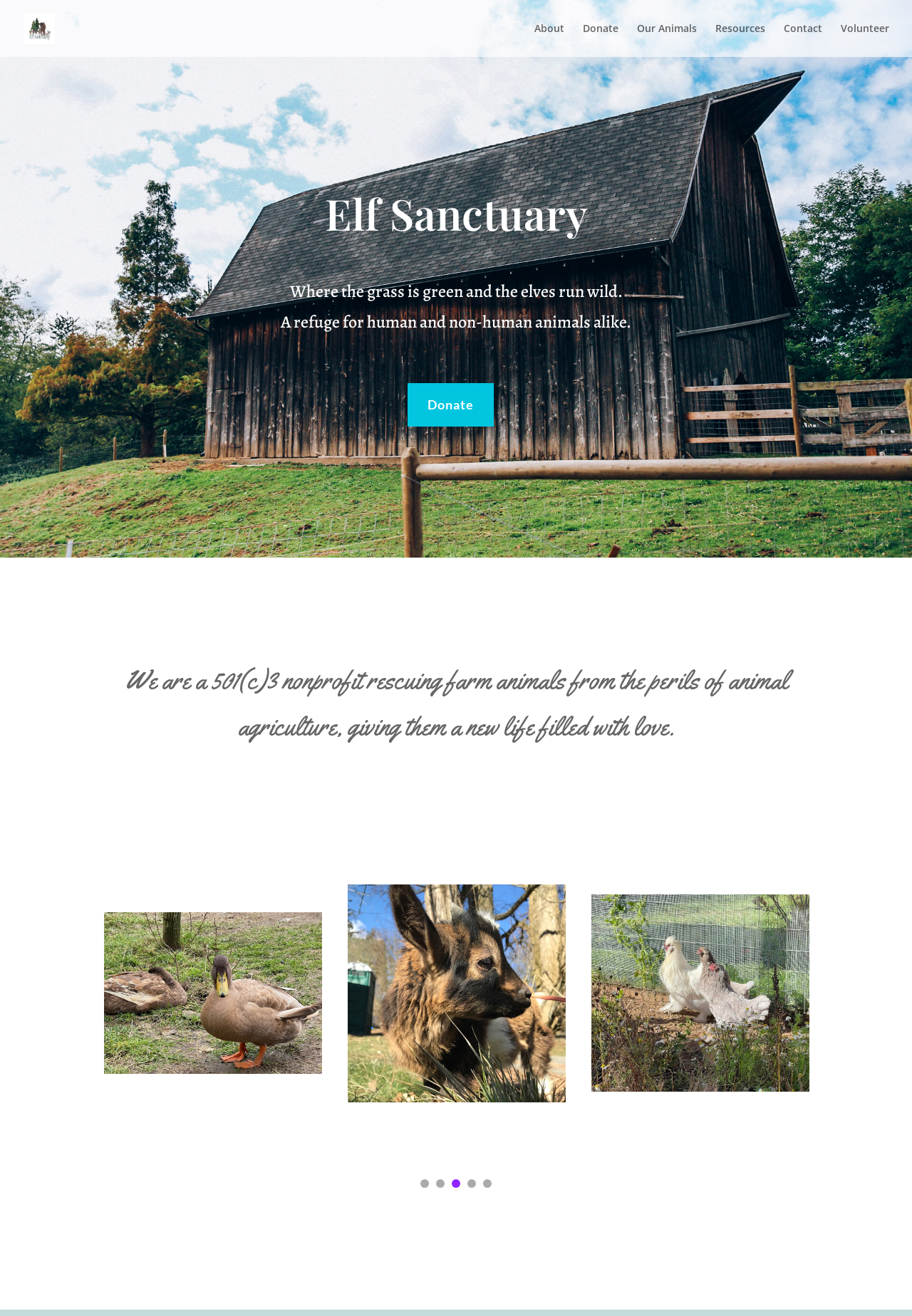Summarize the webpage with intricate details.

The webpage is about Elf Sanctuary, a refuge for human and non-human animals alike. At the top left, there is a link to the Elf Sanctuary homepage, accompanied by an image with the same name. 

To the right of the Elf Sanctuary link, there are several navigation links, including About, Donate, Our Animals, Resources, Contact, and Volunteer, which are evenly spaced and aligned horizontally.

Below the navigation links, there is a large heading that reads "Elf Sanctuary" in a prominent position. Underneath the heading, there is a brief phrase "Where the grass is green and the elves run wild." followed by a sentence that reiterates the sanctuary's mission: "A refuge for human and non-human animals alike."

Further down, there is a call-to-action link to Donate, and a paragraph of text that describes the sanctuary's mission in more detail, stating that it is a 501(c)3 nonprofit that rescues farm animals from animal agriculture and gives them a new life filled with love.

The webpage also features three tab panels, each containing an image and a link with the text "0". The tab panels are arranged horizontally and take up a significant portion of the page. Above the tab panels, there is a tab list with five tabs, one of which is currently selected.